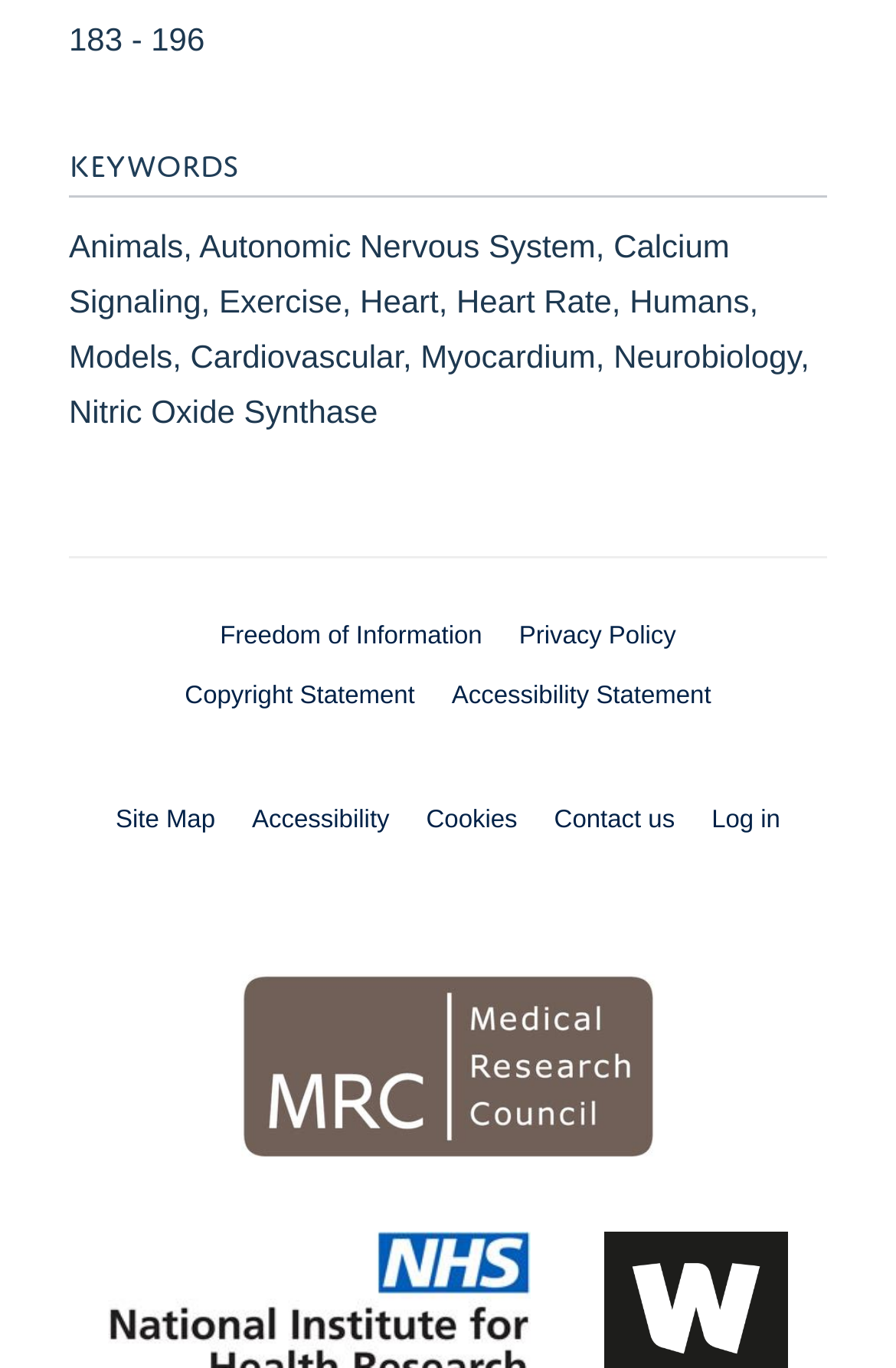Point out the bounding box coordinates of the section to click in order to follow this instruction: "View keywords".

[0.077, 0.101, 0.923, 0.144]